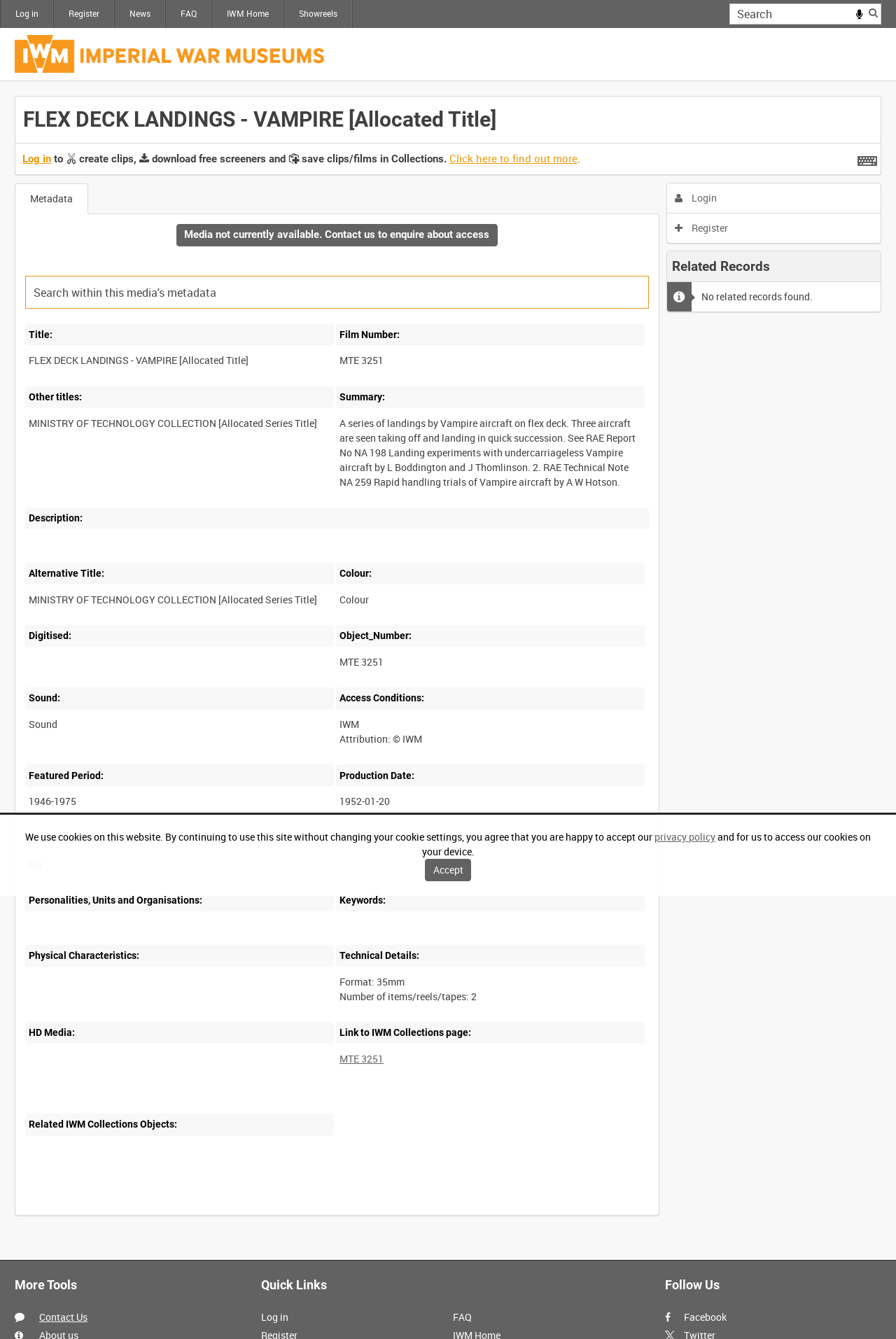Offer an in-depth caption of the entire webpage.

This webpage is about a film titled "FLEX DECK LANDINGS - VAMPIRE [Allocated Title]" from the IWM Film collection. At the top of the page, there is a navigation bar with links to "Log in", "Register", "News", "FAQ", "IWM Home", and "Showreels". On the right side of the navigation bar, there is a search box with a search button.

Below the navigation bar, there is a main content area with a heading that displays the title of the film. To the right of the heading, there is a link to "Shortcuts" and a login link. Below the heading, there is a paragraph of text that describes the film, stating that it shows a series of landings by Vampire aircraft on a flex deck, with three aircraft taking off and landing in quick succession.

Underneath the paragraph, there are several sections of metadata about the film, including title, film number, other titles, summary, description, alternative title, color, digitized status, object number, sound, access conditions, featured period, production date, production country, production details, personalities, units and organizations, keywords, physical characteristics, and technical details.

On the right side of the page, there are several links and sections, including "Related IWM Collections Objects", "More Tools", "Quick Links", and "Follow Us". The "More Tools" section has a link to "Contact Us", while the "Quick Links" section has links to "Log in" and "FAQ". The "Follow Us" section has a link to the IWM Facebook page.

At the bottom of the page, there is a cookie policy notification with a link to the privacy policy and an "Accept" button.